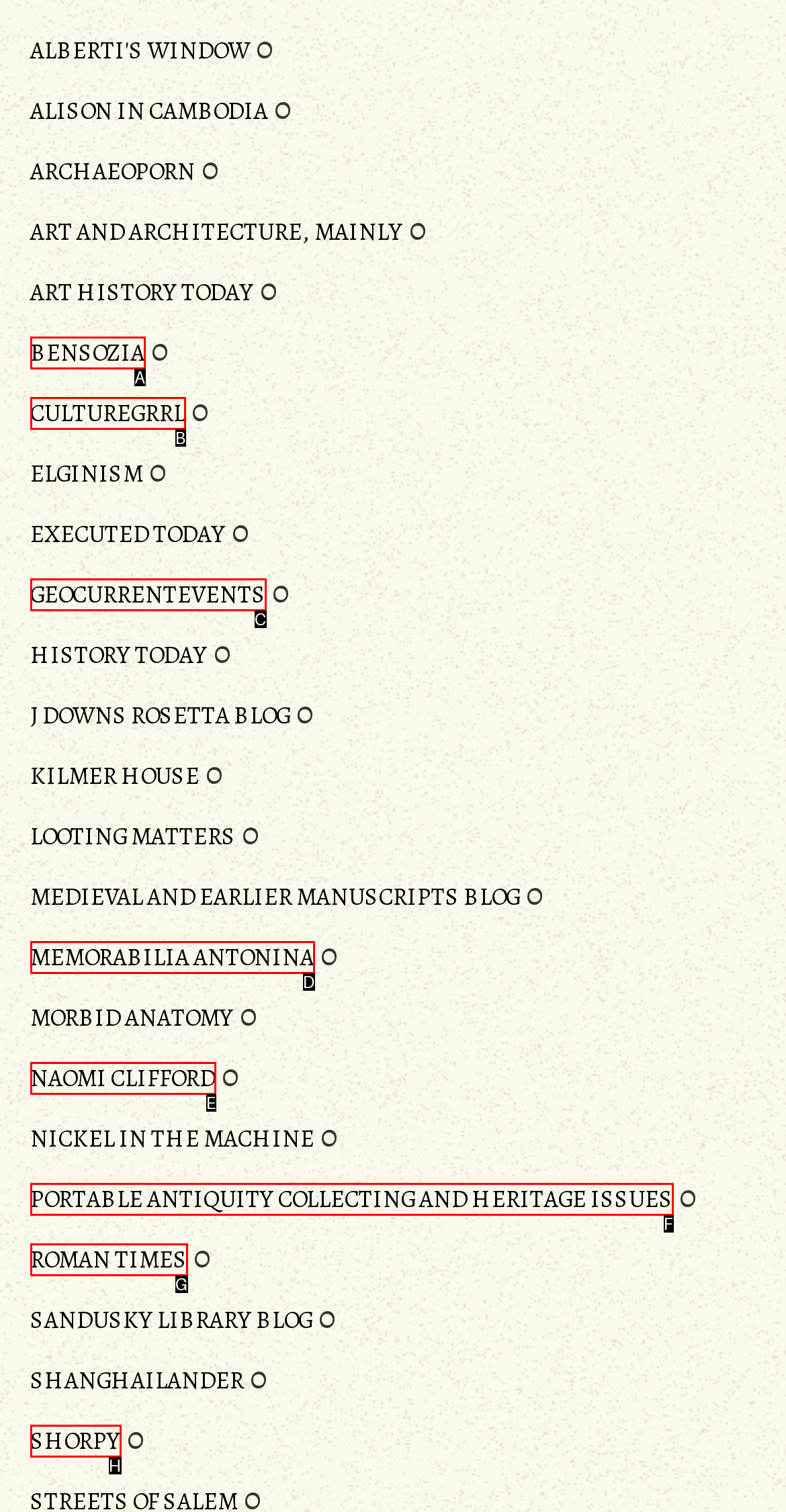Identify the option that corresponds to the description: Memorabilia Antonina 
Provide the letter of the matching option from the available choices directly.

D